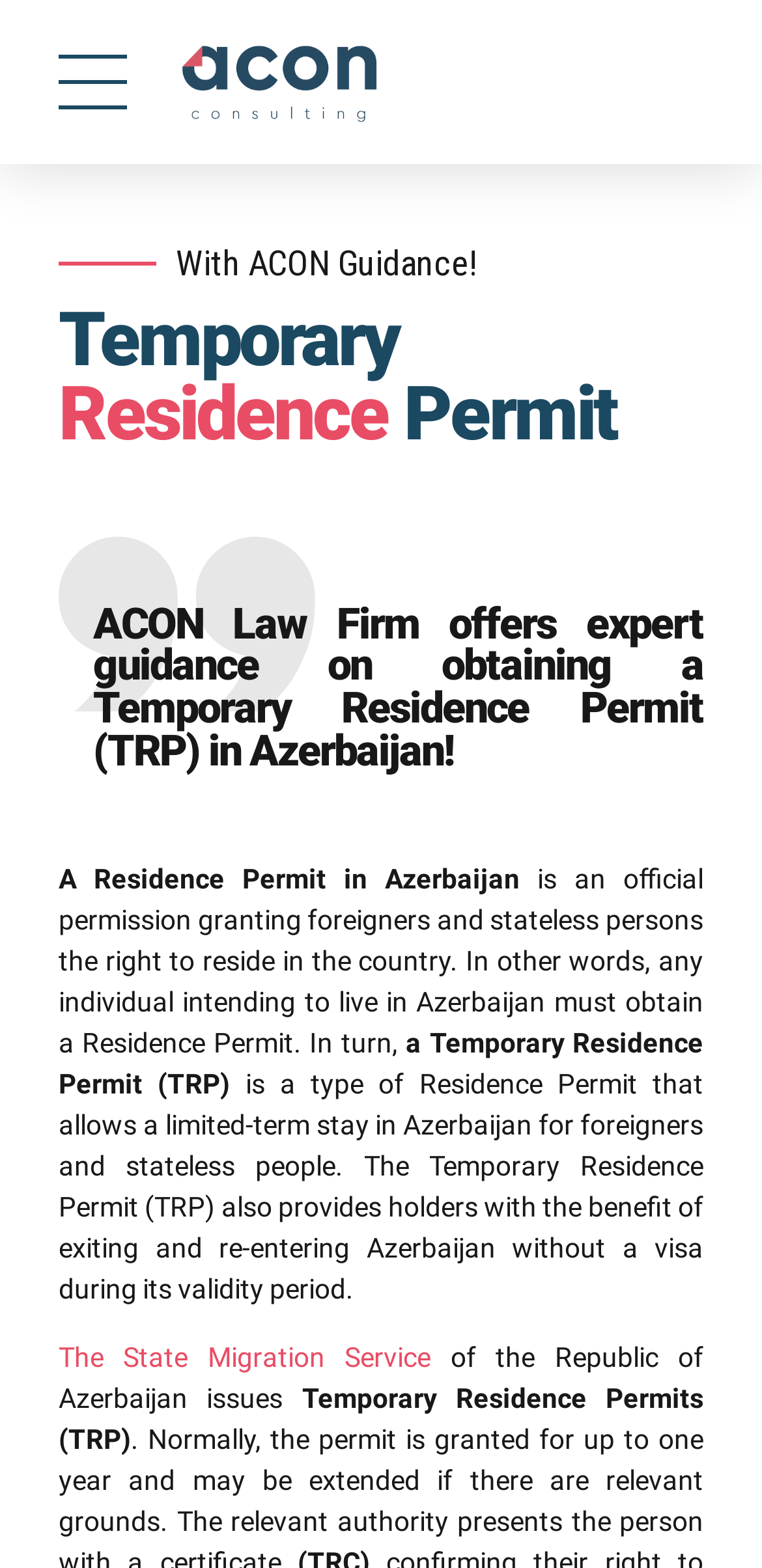Give a detailed explanation of the elements present on the webpage.

The webpage is about Temporary Residence Permits (TRP) in Azerbaijan, specifically providing information on obtaining a TRP with the guidance of ACON Law Firm. 

At the top left of the page, there is a link to ACON Law Firm's legal services, accompanied by an image with the same description. 

Below this, there is a header section that spans almost the entire width of the page, containing a static text "With ACON Guidance!" and a heading that reads "Temporary Residence Permit". 

Following this, there is a blockquote section that occupies a significant portion of the page, containing a heading that describes ACON Law Firm's expert guidance on obtaining a TRP in Azerbaijan. 

Below the blockquote, there are three paragraphs of static text that provide information about Residence Permits in Azerbaijan, explaining that it is an official permission required for foreigners and stateless persons to reside in the country. The text also describes the Temporary Residence Permit (TRP) as a type of Residence Permit that allows a limited-term stay in Azerbaijan, and mentions the benefits it provides, including the ability to exit and re-enter Azerbaijan without a visa during its validity period. 

At the bottom of the page, there is a link to the State Migration Service of the Republic of Azerbaijan, which issues Temporary Residence Permits (TRP), along with a brief description of the service.